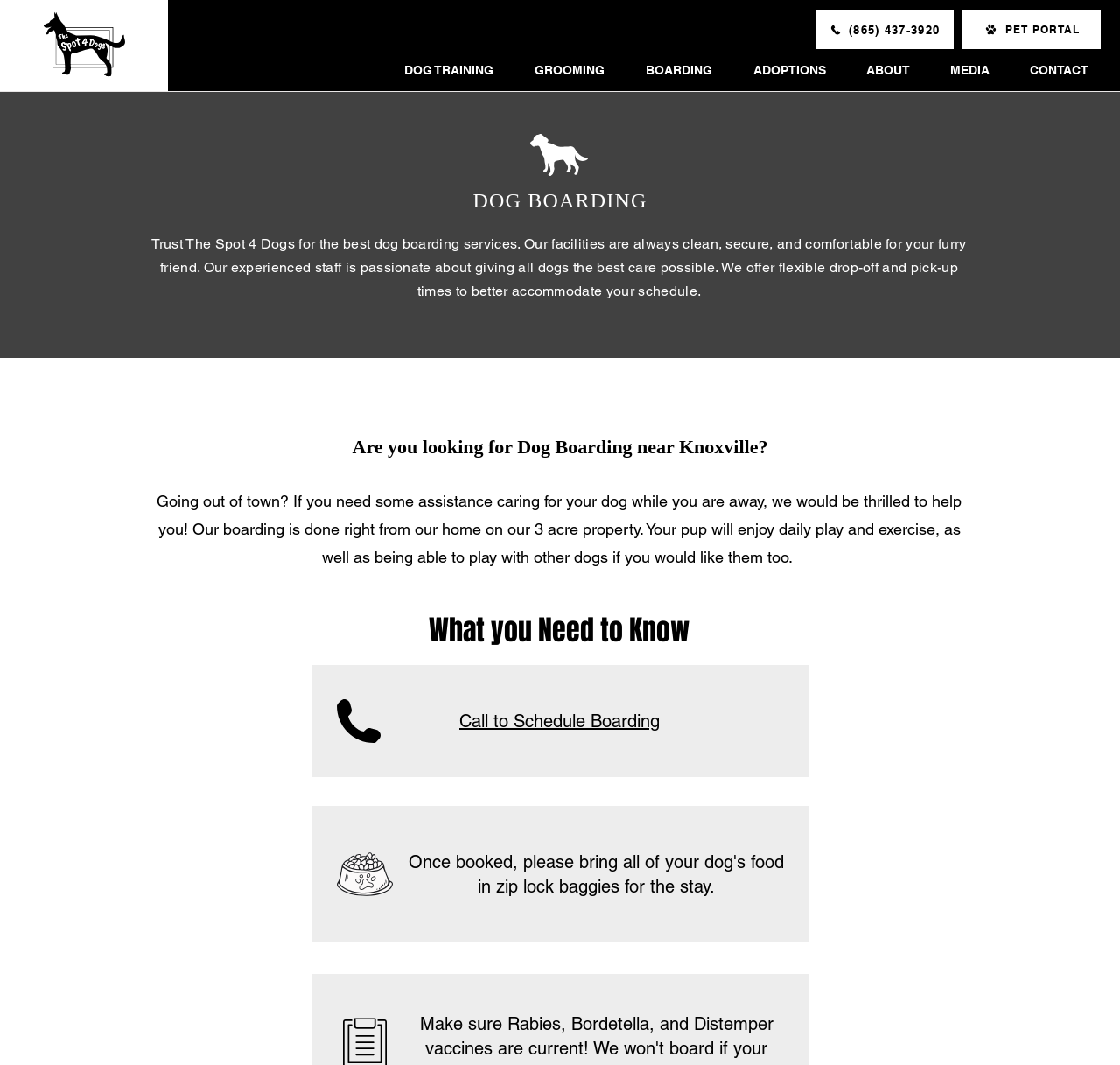Can you determine the bounding box coordinates of the area that needs to be clicked to fulfill the following instruction: "Click the 'BOARDING' link"?

[0.565, 0.049, 0.661, 0.082]